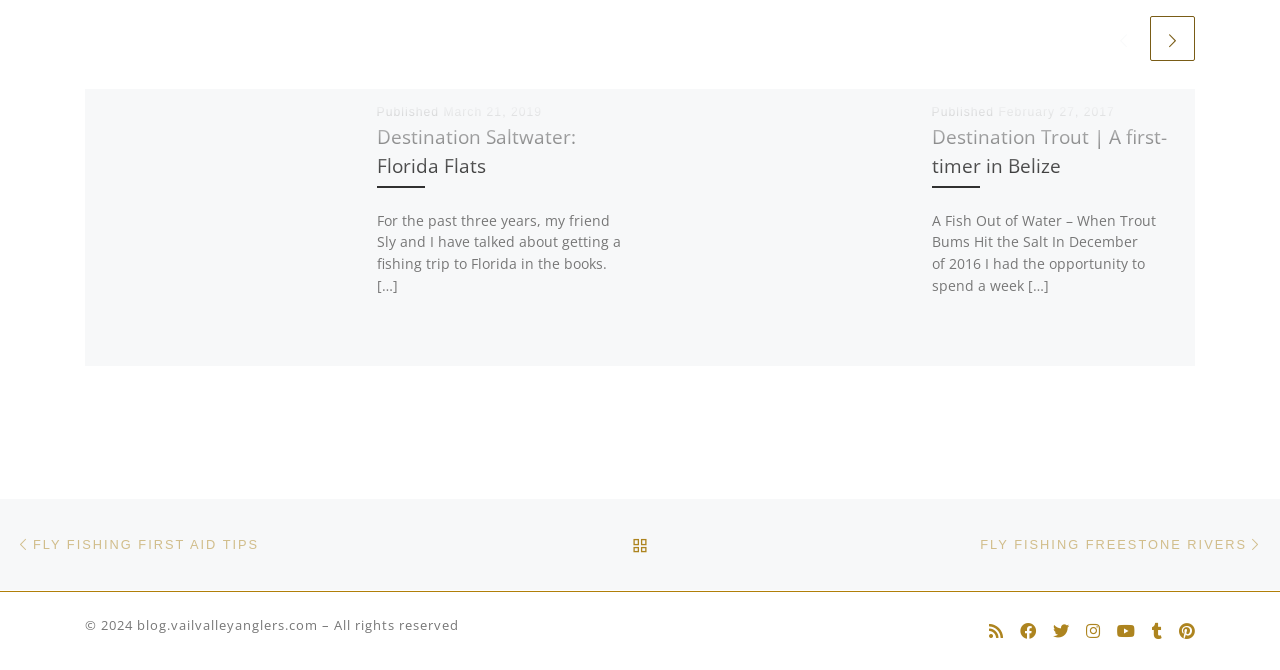Given the element description, predict the bounding box coordinates in the format (top-left x, top-left y, bottom-right x, bottom-right y). Make sure all values are between 0 and 1. Here is the element description: blog.vailvalleyanglers.com

[0.107, 0.92, 0.248, 0.947]